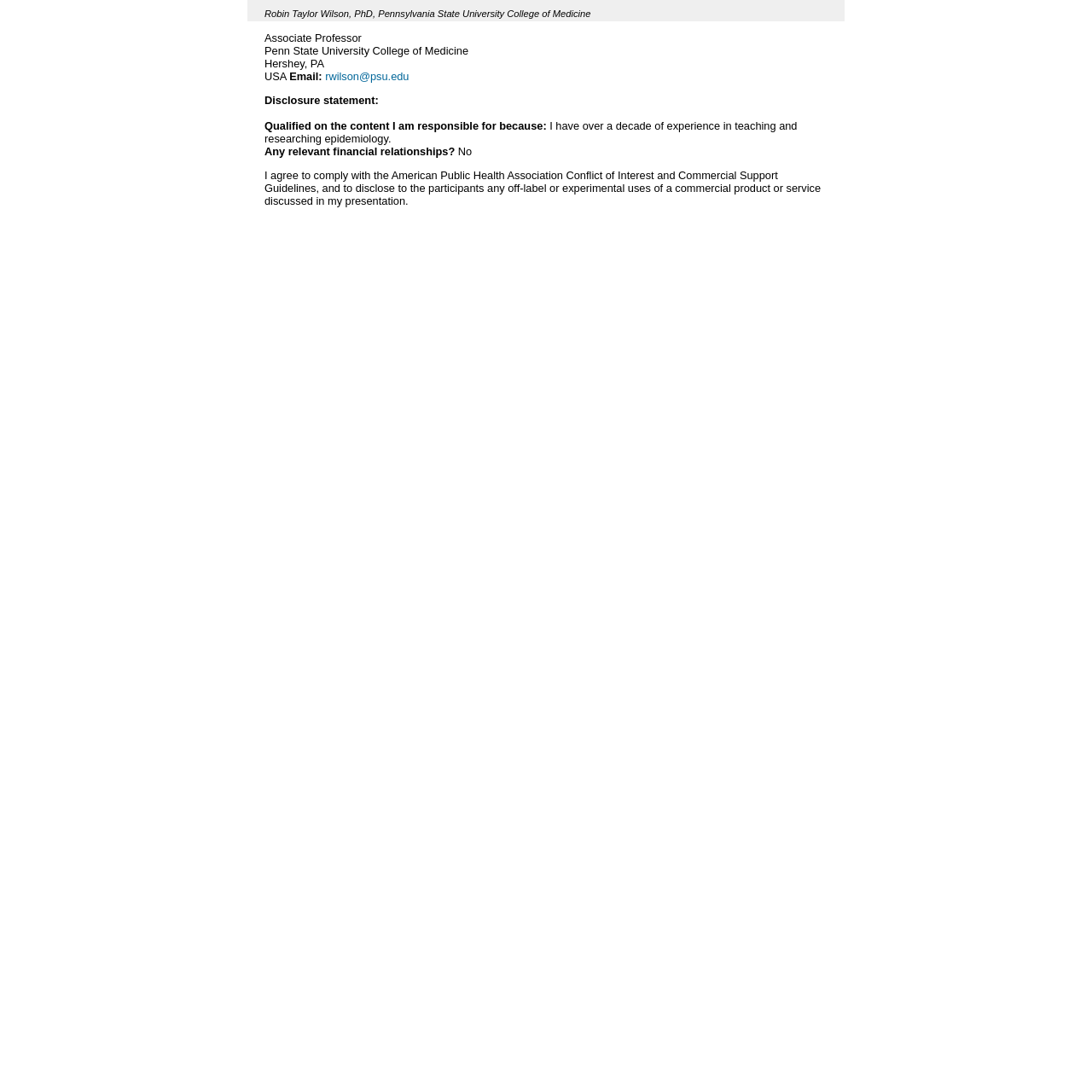Answer the question using only one word or a concise phrase: Does the professor have any relevant financial relationships?

No